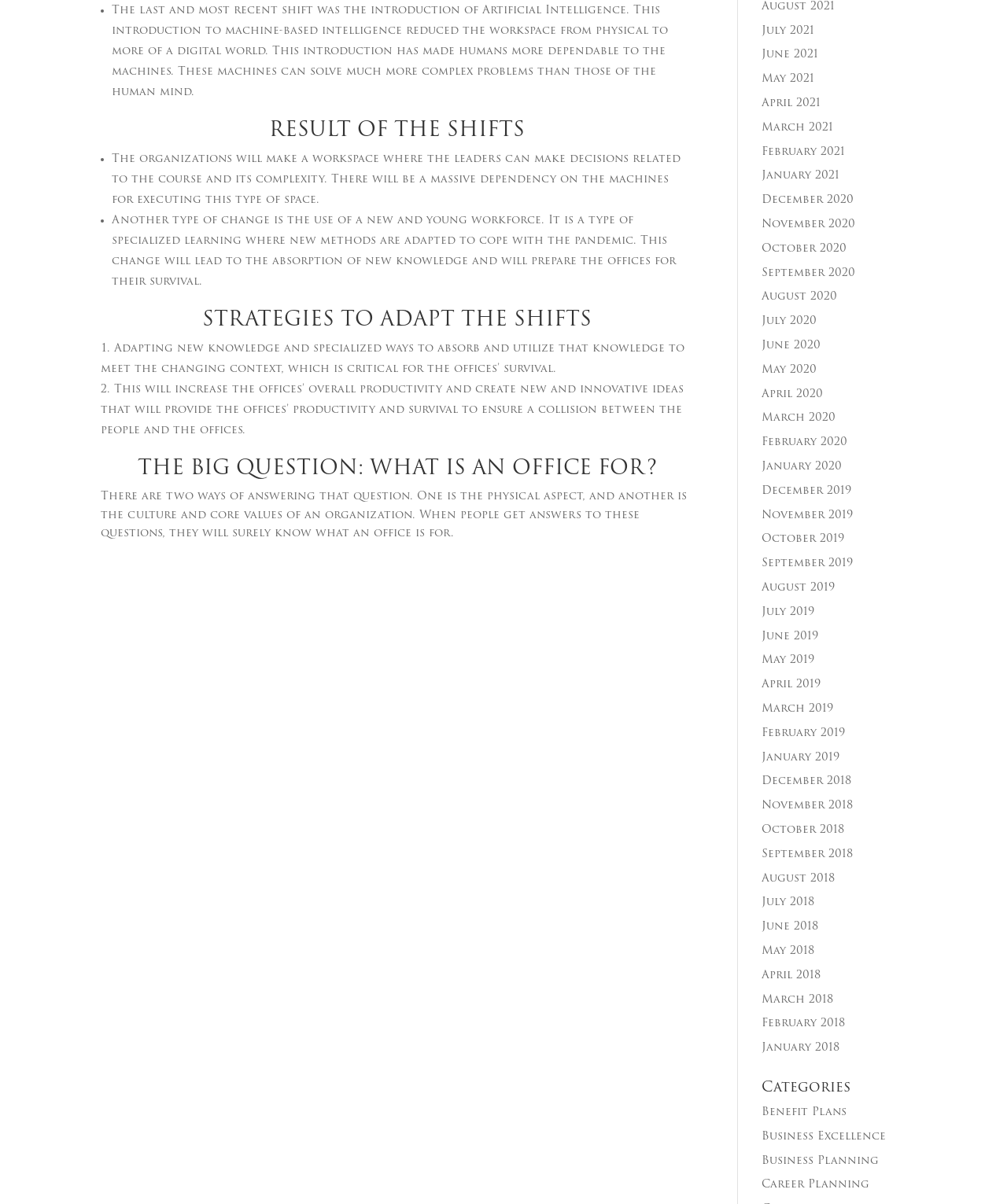What are the two ways to answer the big question?
Kindly offer a comprehensive and detailed response to the question.

The two ways to answer the big question 'What is an office for?' are the physical aspect and the culture and core values of an organization, as mentioned in the section 'THE BIG QUESTION: WHAT IS AN OFFICE FOR?'.